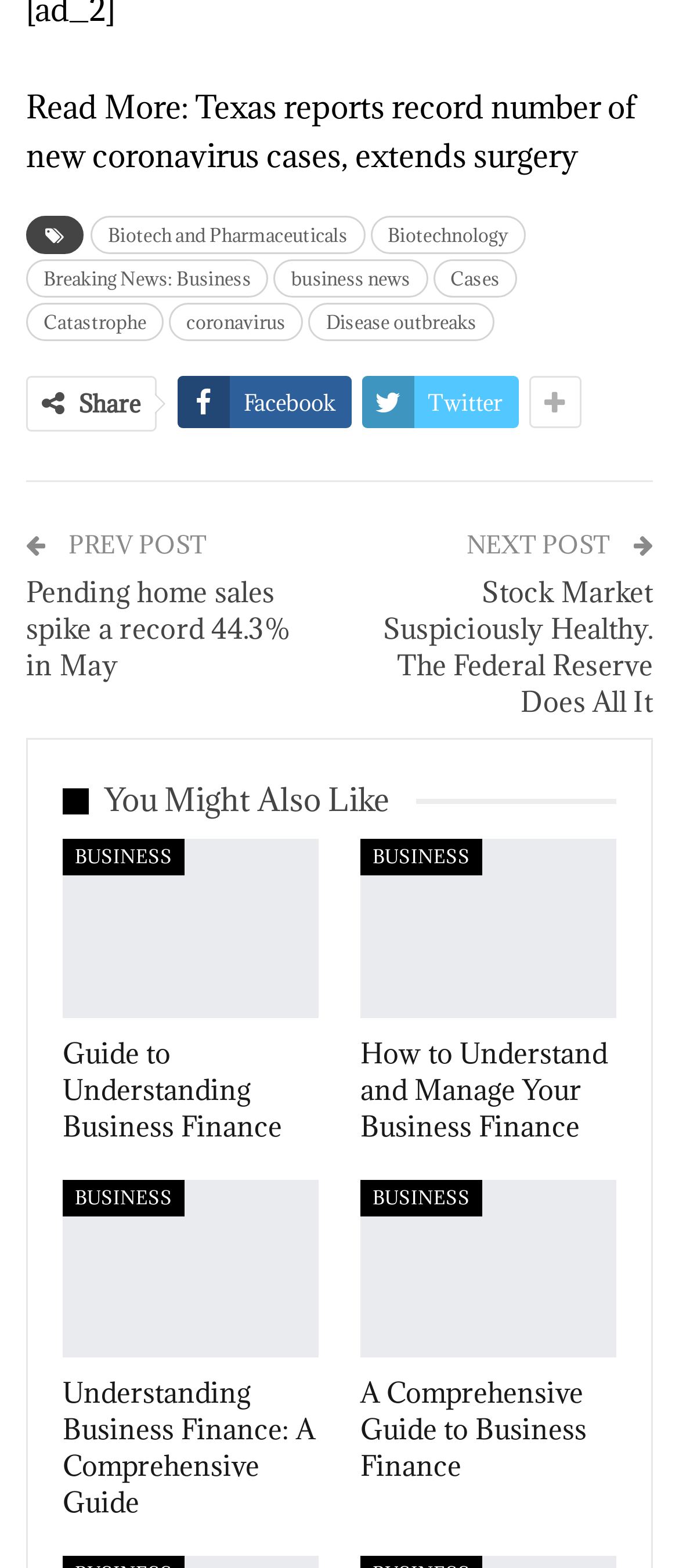Identify the bounding box coordinates for the region of the element that should be clicked to carry out the instruction: "Explore Biotech and Pharmaceuticals". The bounding box coordinates should be four float numbers between 0 and 1, i.e., [left, top, right, bottom].

[0.133, 0.138, 0.538, 0.162]